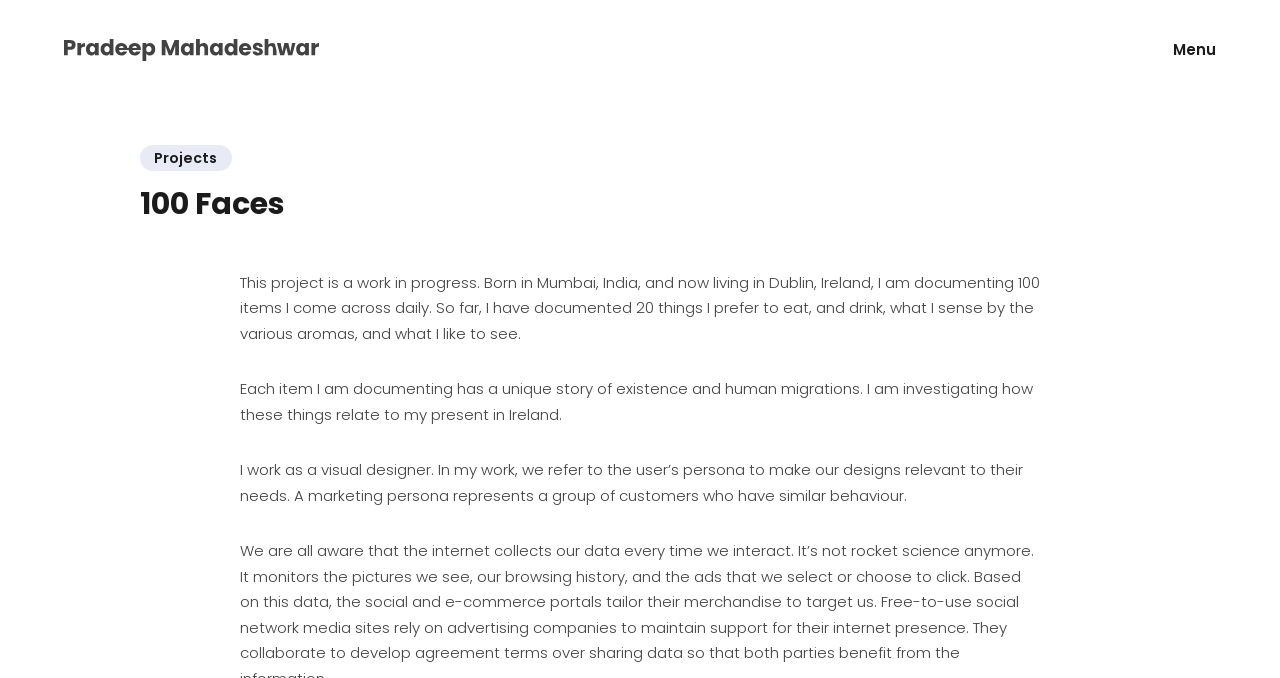Give a succinct answer to this question in a single word or phrase: 
What is the artist's profession?

Visual designer